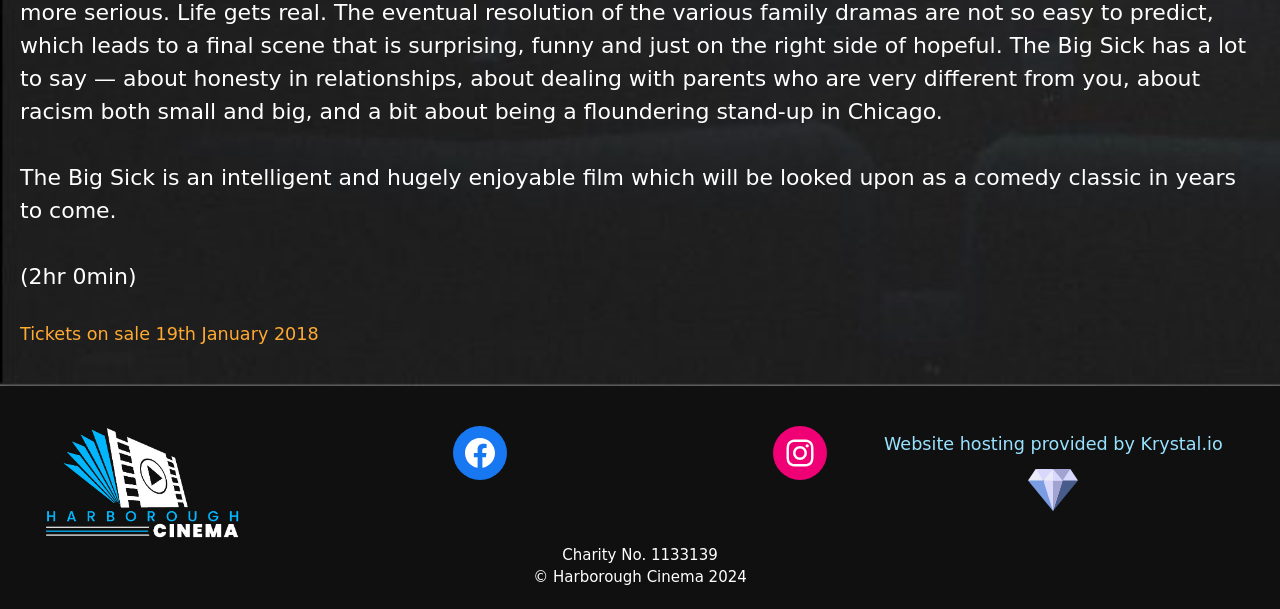What is the website hosting provider?
Based on the screenshot, provide your answer in one word or phrase.

Krystal.io